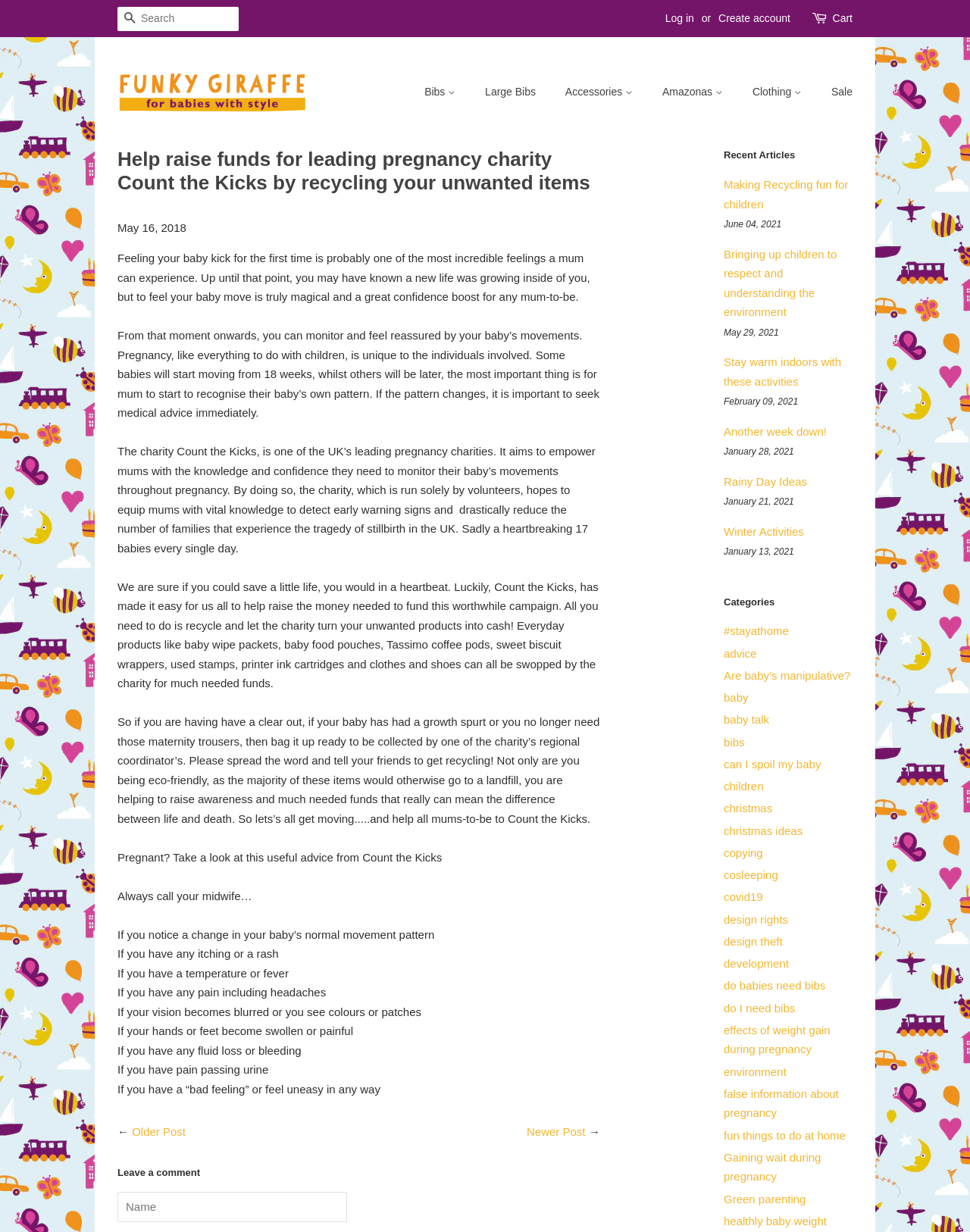Find the bounding box coordinates of the clickable element required to execute the following instruction: "Explore Bibs products". Provide the coordinates as four float numbers between 0 and 1, i.e., [left, top, right, bottom].

[0.438, 0.064, 0.485, 0.087]